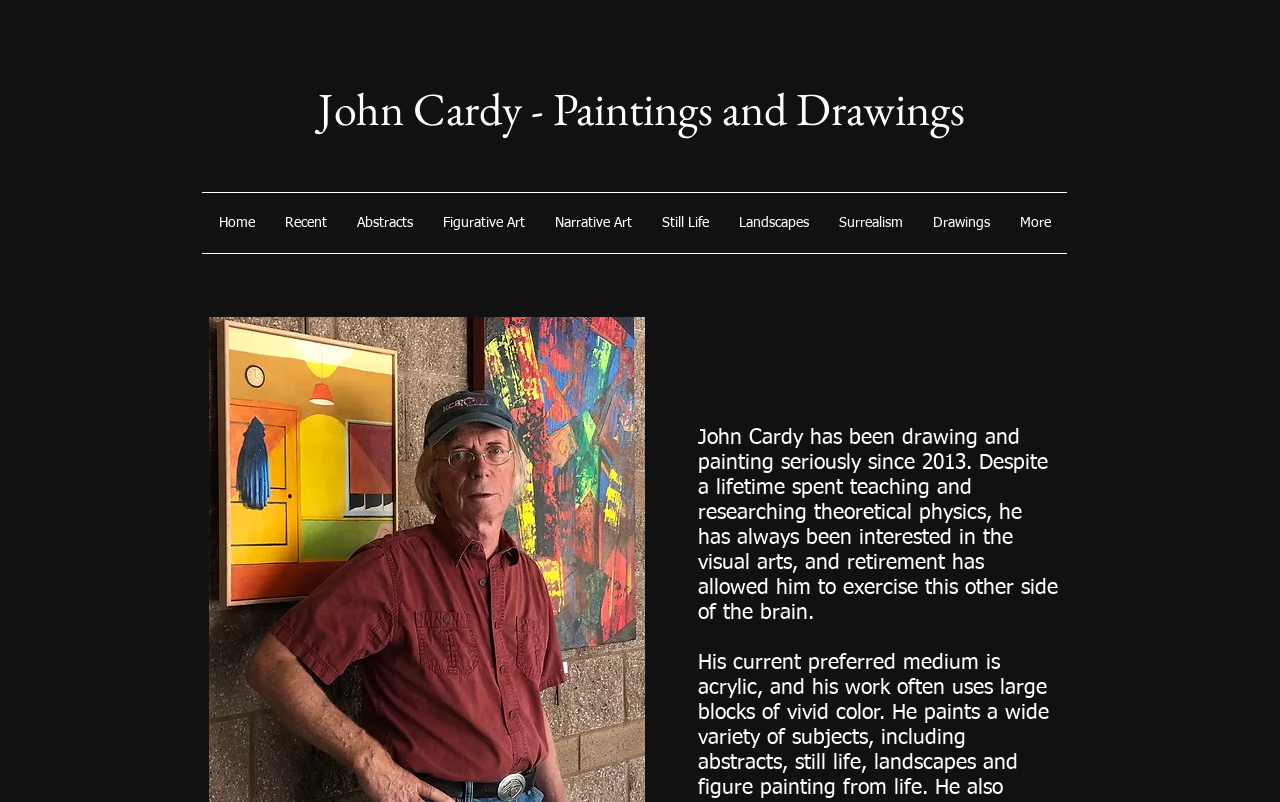Determine the bounding box coordinates of the UI element that matches the following description: "Still Life". The coordinates should be four float numbers between 0 and 1 in the format [left, top, right, bottom].

[0.505, 0.241, 0.565, 0.315]